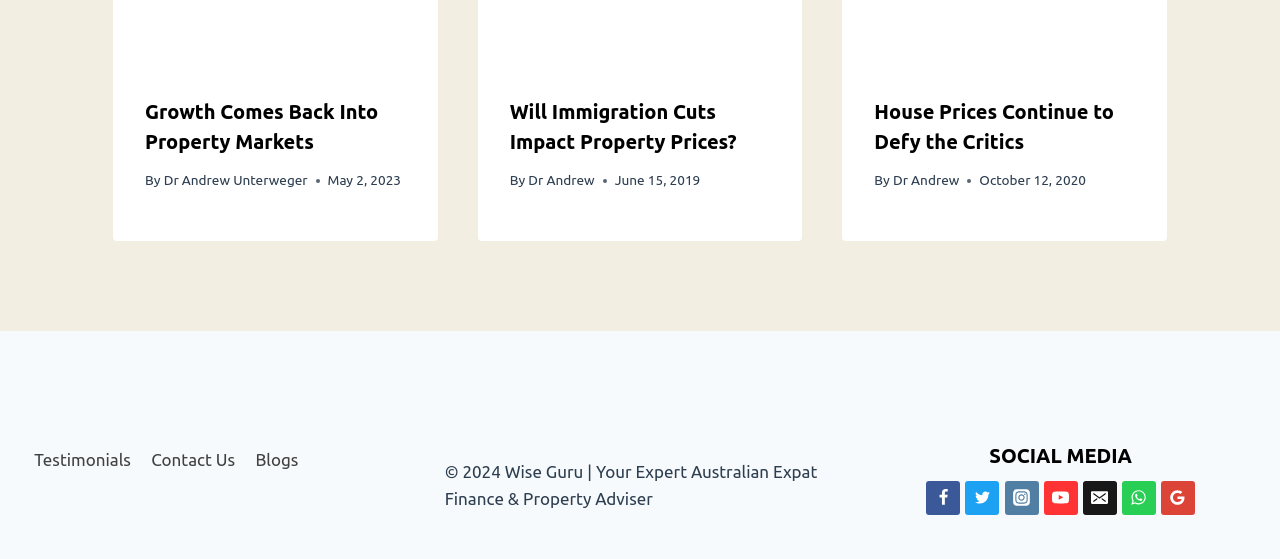Please answer the following question using a single word or phrase: Who is the author of the second article?

Dr Andrew